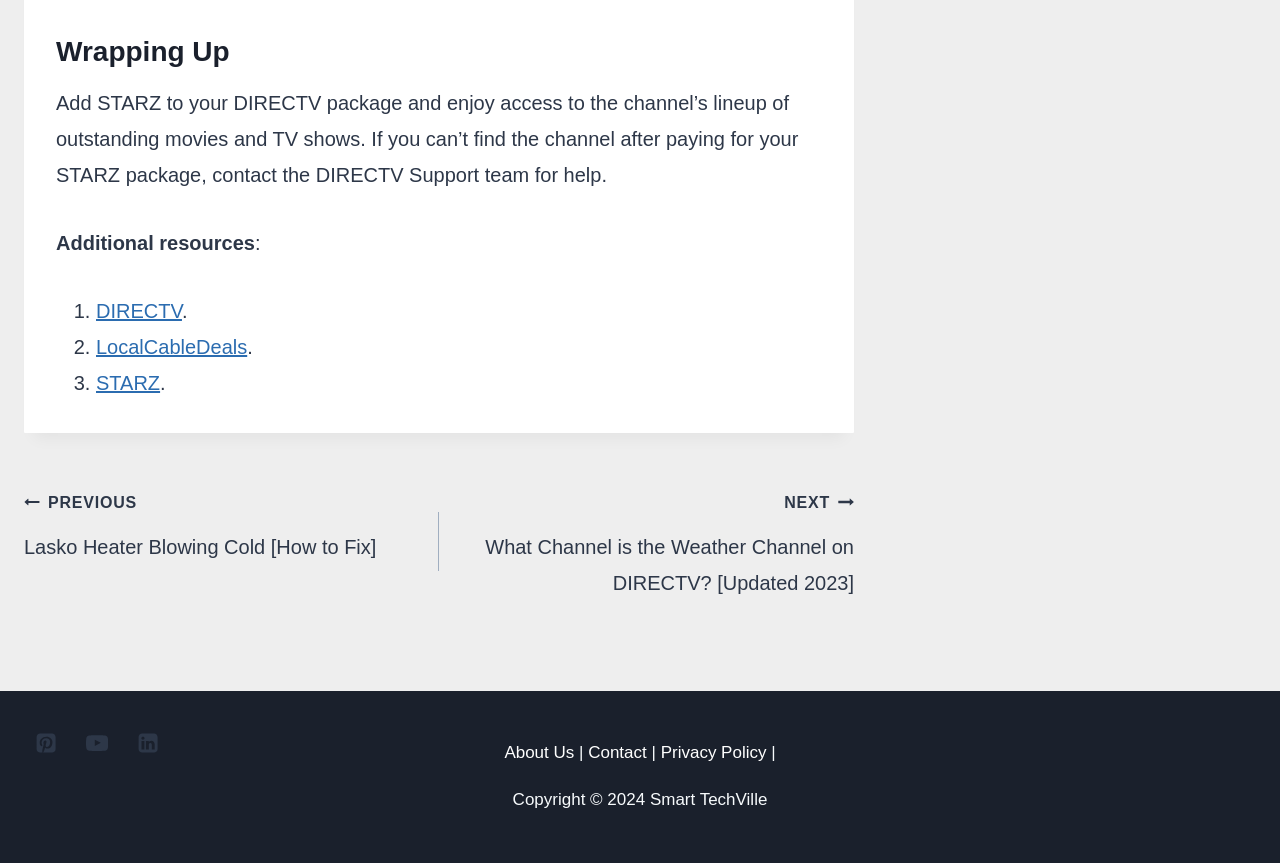Determine the bounding box coordinates of the region that needs to be clicked to achieve the task: "Go to the YouTube channel".

[0.059, 0.835, 0.093, 0.887]